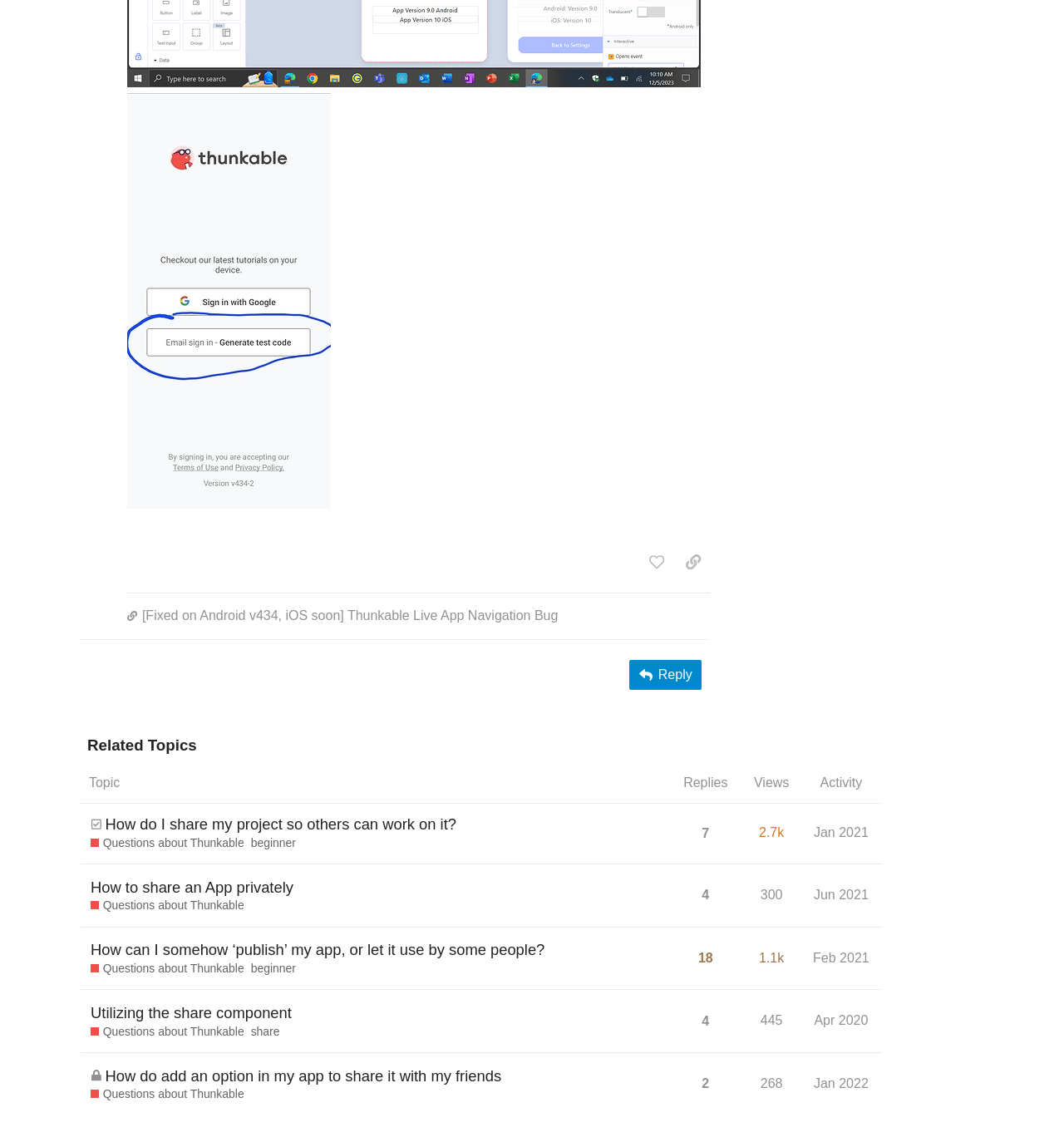Identify and provide the bounding box for the element described by: "Feb 2021".

[0.76, 0.825, 0.821, 0.859]